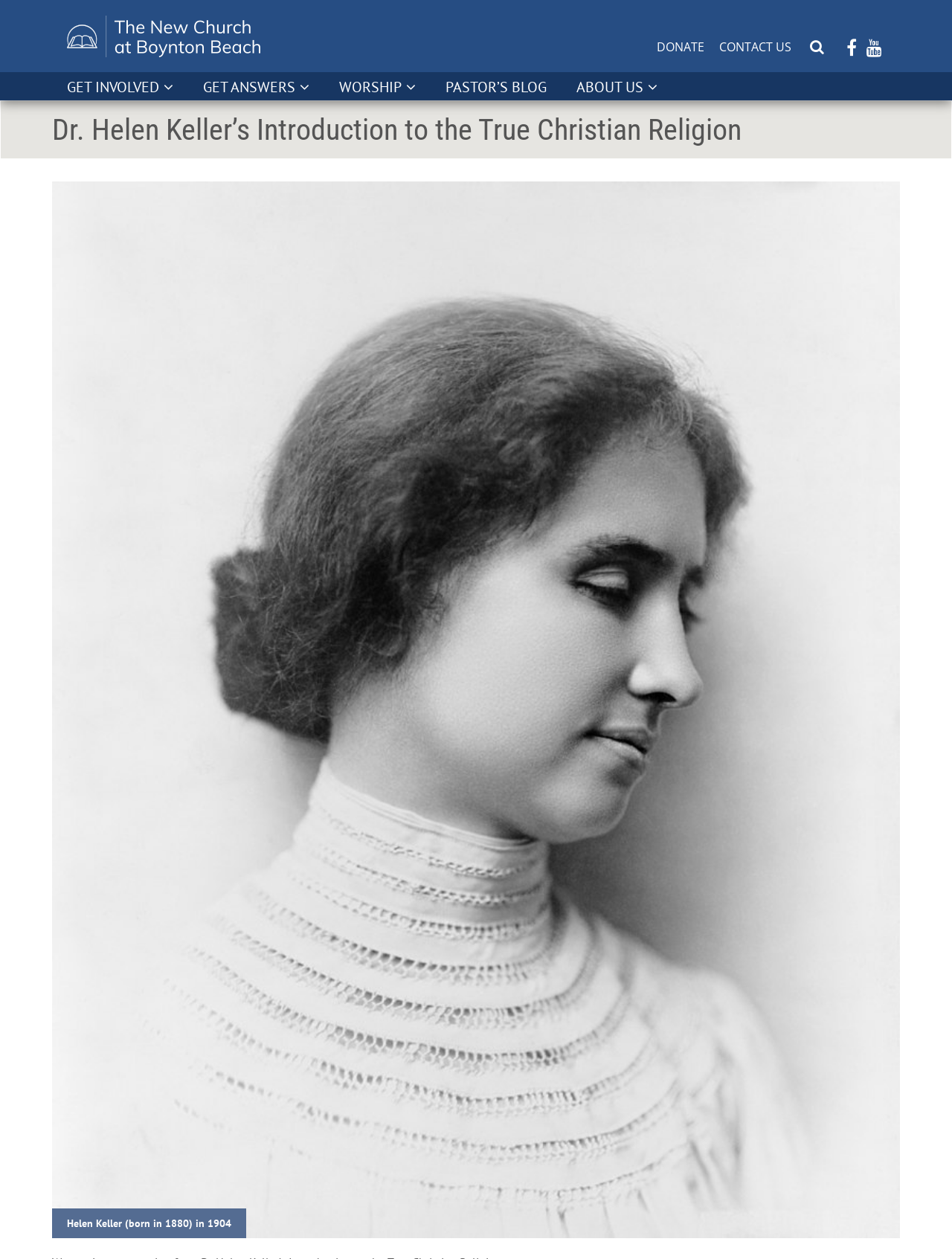Find the bounding box coordinates for the UI element whose description is: "Get Answers". The coordinates should be four float numbers between 0 and 1, in the format [left, top, right, bottom].

[0.198, 0.057, 0.341, 0.08]